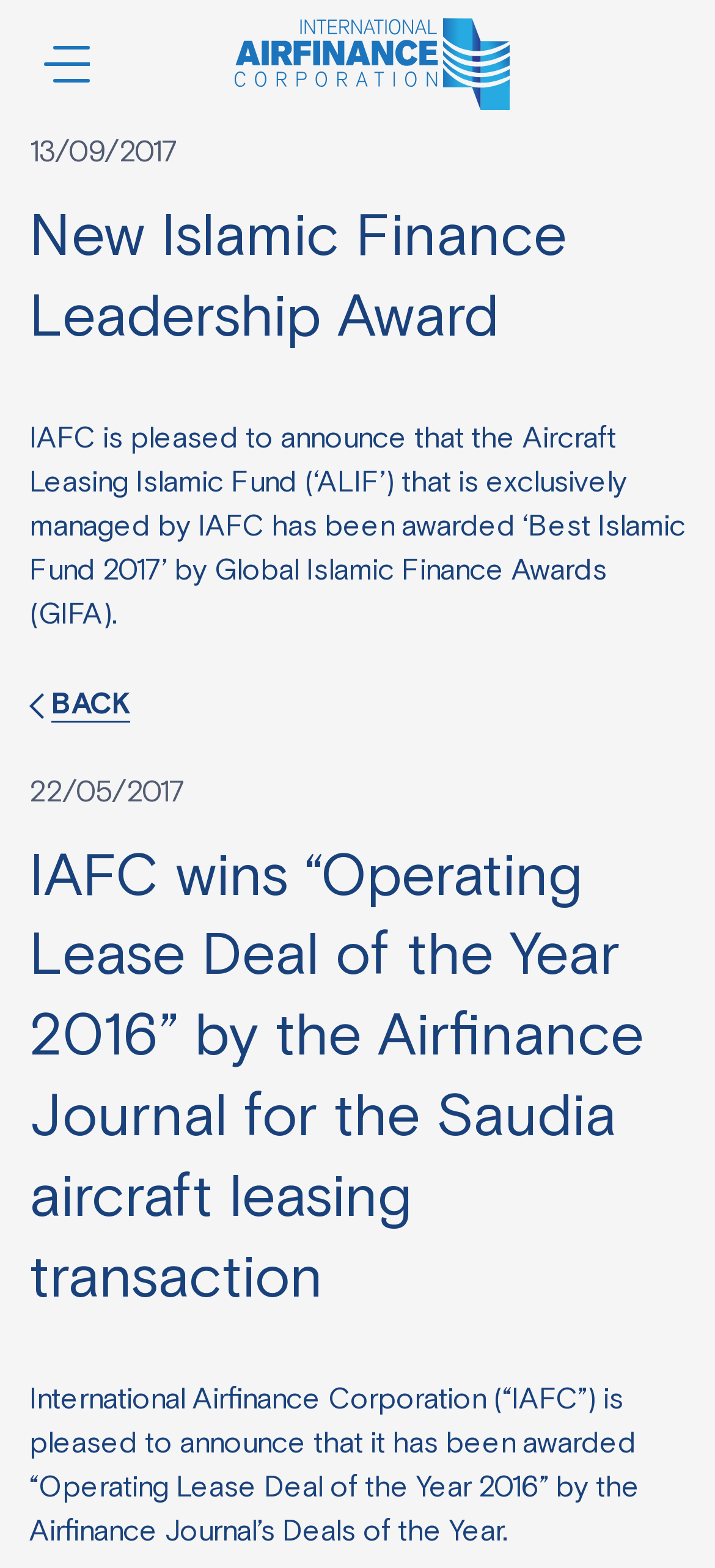Determine the bounding box for the HTML element described here: "parent_node: MENU". The coordinates should be given as [left, top, right, bottom] with each number being a float between 0 and 1.

[0.041, 0.011, 0.144, 0.07]